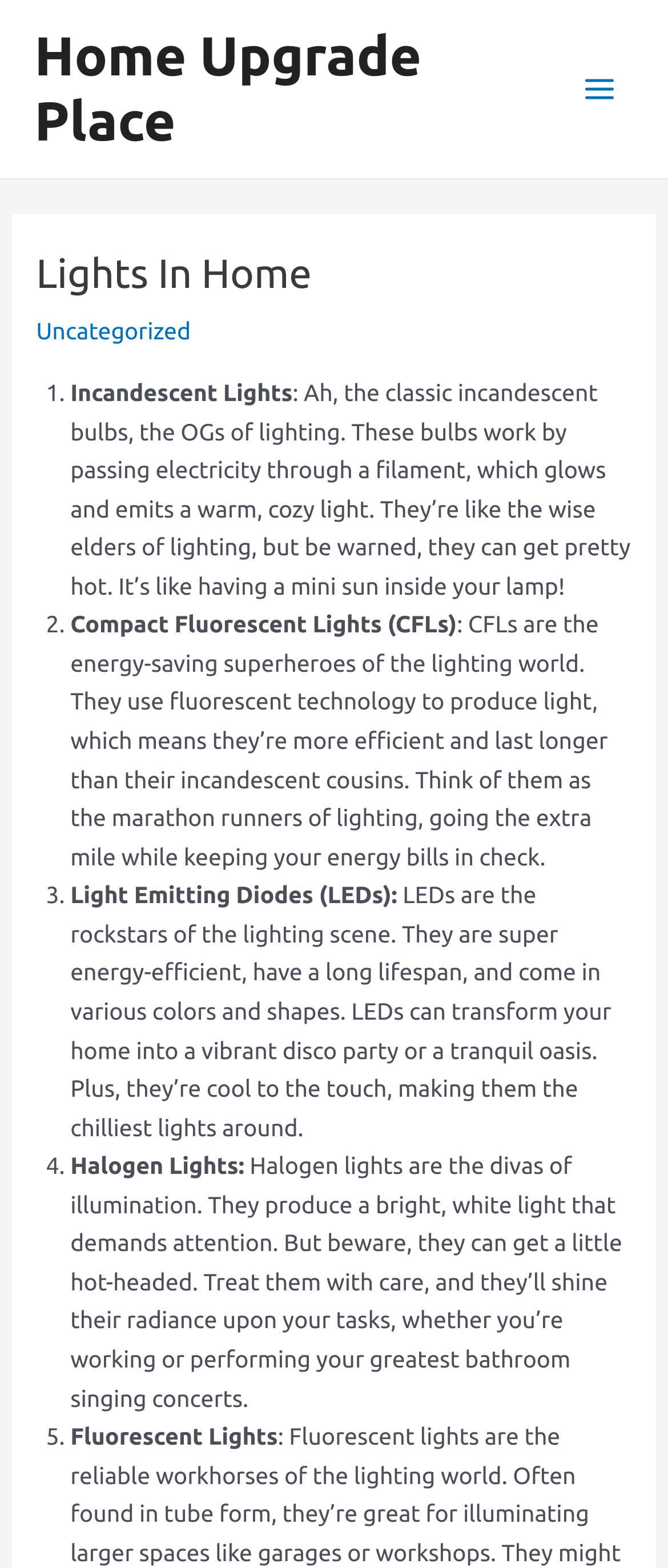Find the bounding box of the UI element described as follows: "Main Menu".

[0.845, 0.035, 0.949, 0.079]